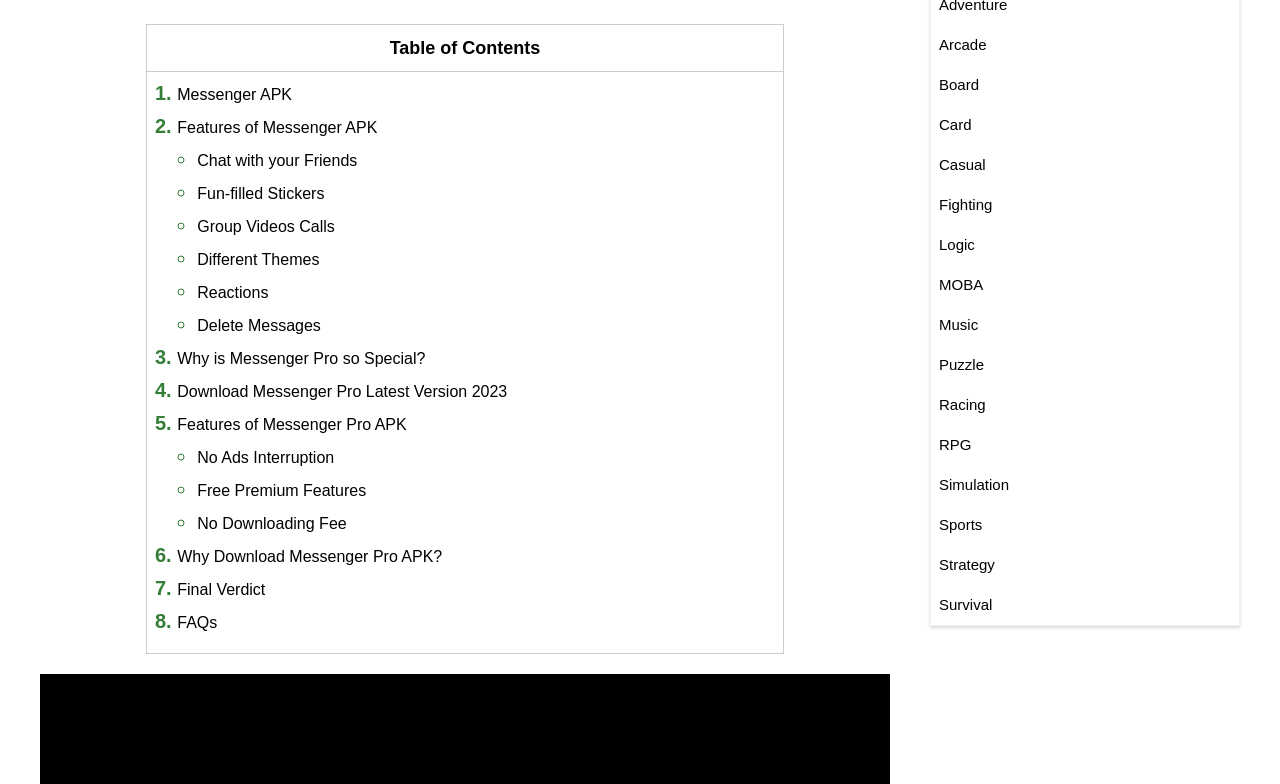Identify the bounding box coordinates for the region to click in order to carry out this instruction: "Check FAQs". Provide the coordinates using four float numbers between 0 and 1, formatted as [left, top, right, bottom].

[0.138, 0.783, 0.17, 0.805]